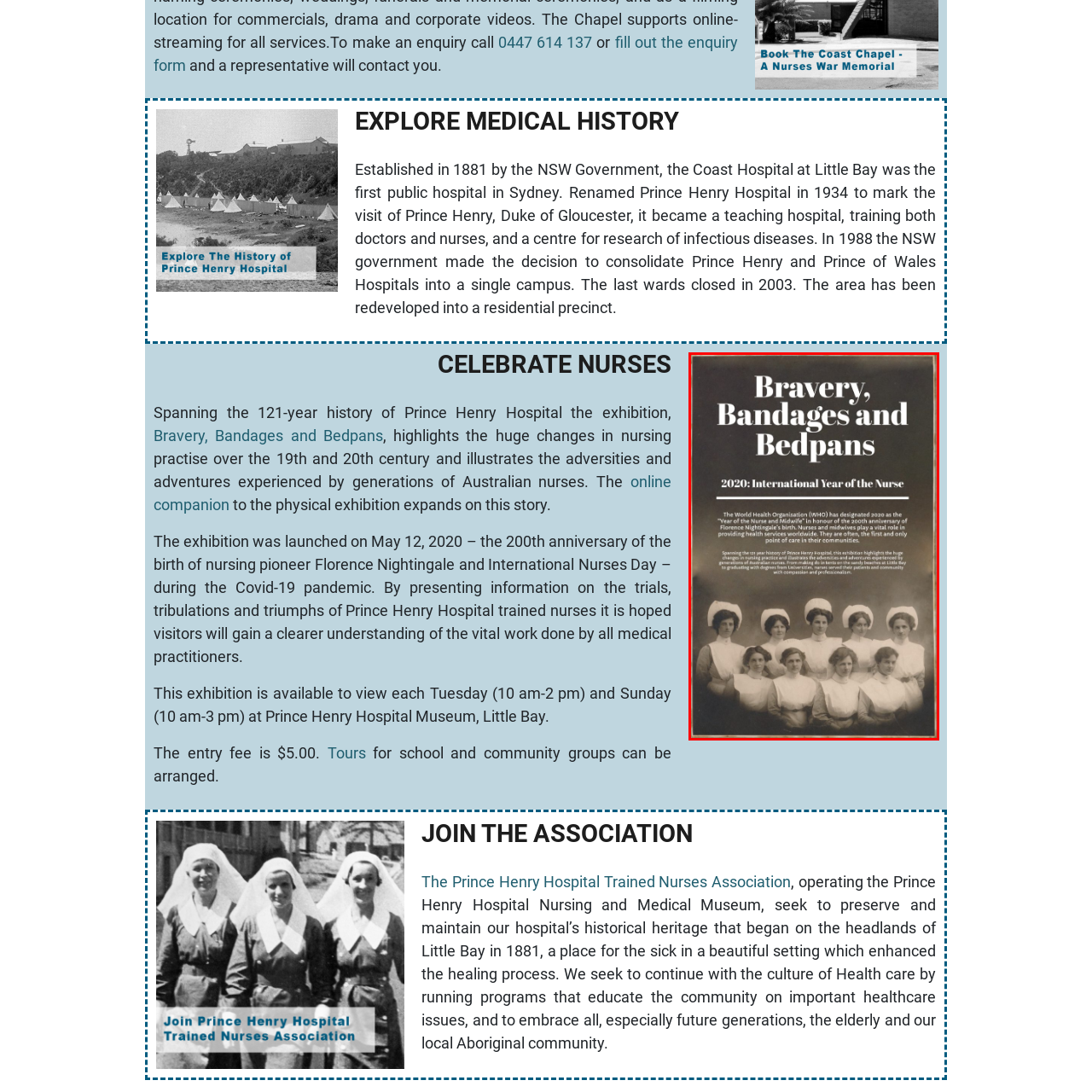Give an elaborate description of the visual elements within the red-outlined box.

The image showcases a title banner for an exhibition titled "Bravery, Bandages and Bedpans," designed in honor of the 2020 International Year of the Nurse, as designated by the World Health Organization (WHO). The banner highlights the critical role nurses and midwives play in healthcare, particularly in light of the 200th anniversary of Florence Nightingale's birth. Beneath the title, a short description emphasizes the historical context of nursing practices at Prince Henry Hospital, showcasing the evolution and significance of the profession. The background features a group of early 20th-century nurses, dressed in traditional white uniforms and caps, symbolizing the dedication and compassion of nursing through the ages. This exhibition aims to educate visitors on the vital contributions of nursing, particularly during challenging times, while fostering a deeper appreciation for healthcare providers in the community.